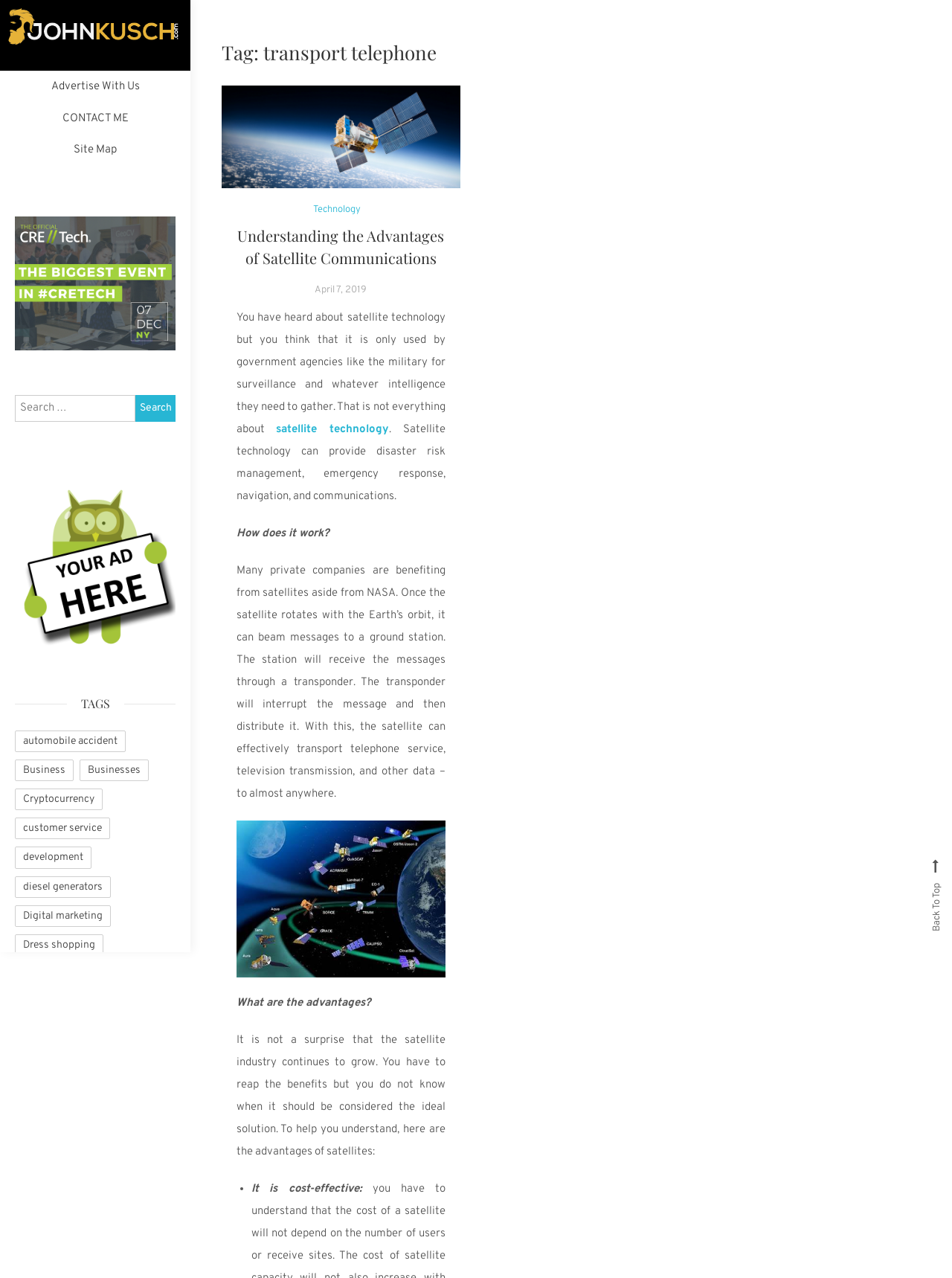How many links are there in the 'TAGS' section?
Use the image to give a comprehensive and detailed response to the question.

The 'TAGS' section is located in the middle of the webpage, and it contains 24 links to different topics, including 'automobile accident', 'Business', 'Cryptocurrency', and more.